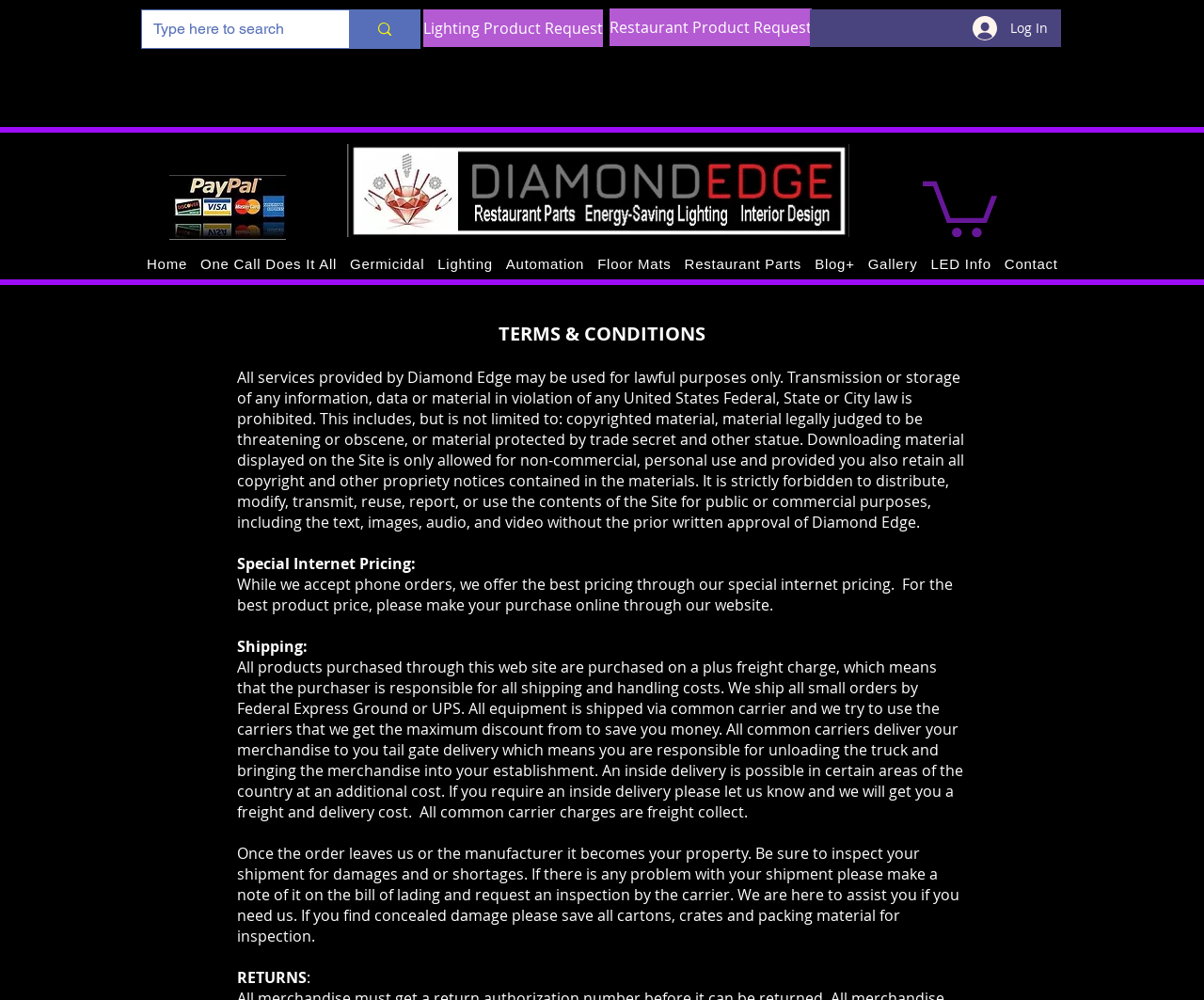Produce an extensive caption that describes everything on the webpage.

The webpage is about the Terms and Conditions of Diamond Edge Inc. At the top, there is a search bar with a button and an image, allowing users to search by item number, name, or description. Below the search bar, there are three links: "Lighting Product Request", "Restaurant Product Request", and "Log In". 

To the right of the search bar, there is a heading that instructs users to click above to submit a product they require. Below this heading, there is another heading that instructs users to click above to log in or sign up for an account.

On the left side of the page, there is a navigation menu with links to various sections of the website, including "Home", "One Call Does It All", "Germicidal", "Lighting", "Automation", "Floor Mats", "Restaurant Parts", "Blog+", "Gallery", "LED Info", and "Contact".

In the main content area, there is a heading that reads "TERMS & CONDITIONS". Below this heading, there are several paragraphs of text that outline the terms and conditions of using the website and services provided by Diamond Edge Inc. The text covers topics such as lawful use, copyright, downloading material, distribution, and modification of content.

The text also discusses special internet pricing, shipping policies, and returns. There are images of credit cards and a banner image on the page as well.